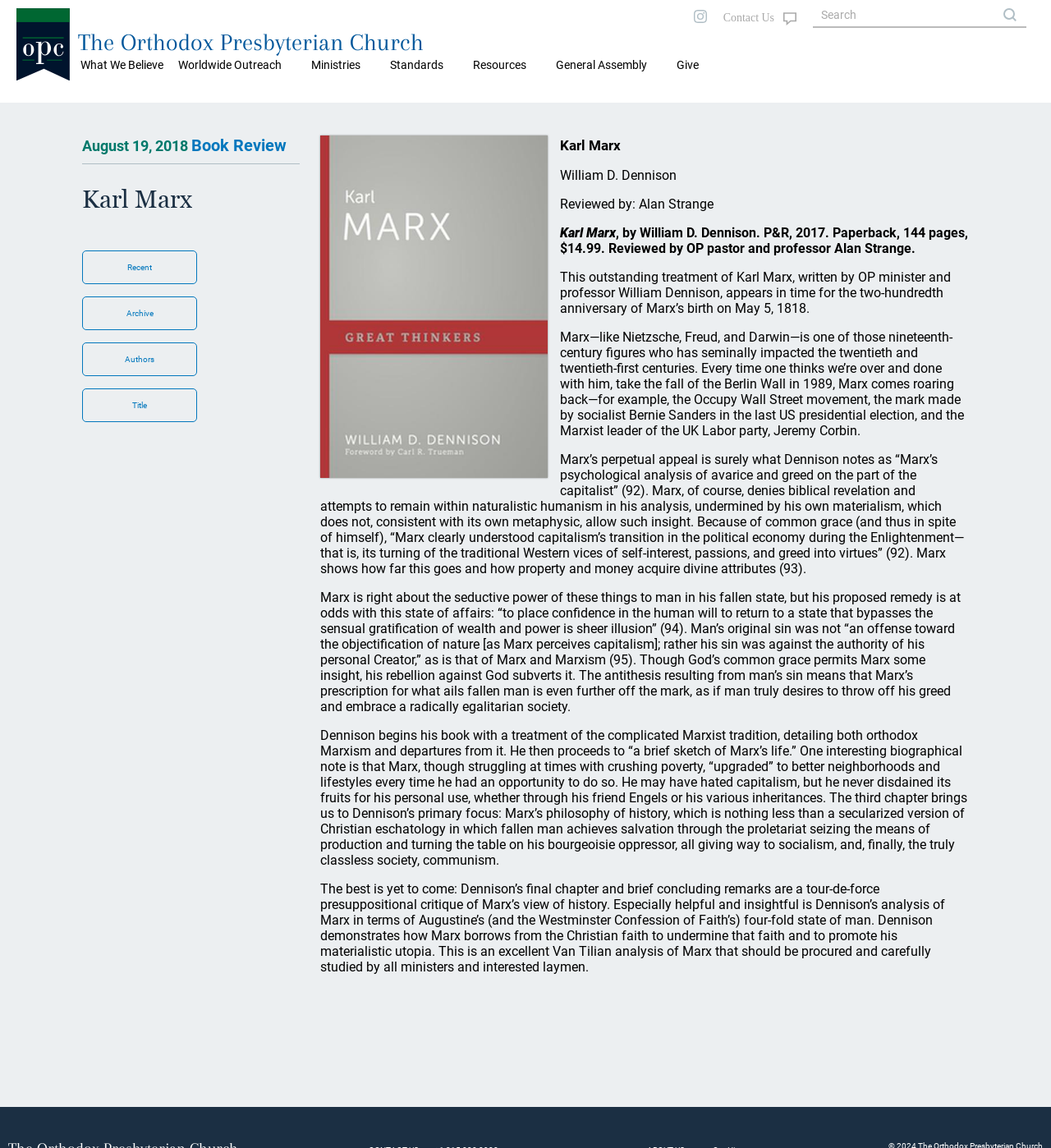Provide the bounding box coordinates of the HTML element described as: "alt="OPC"". The bounding box coordinates should be four float numbers between 0 and 1, i.e., [left, top, right, bottom].

[0.016, 0.059, 0.066, 0.073]